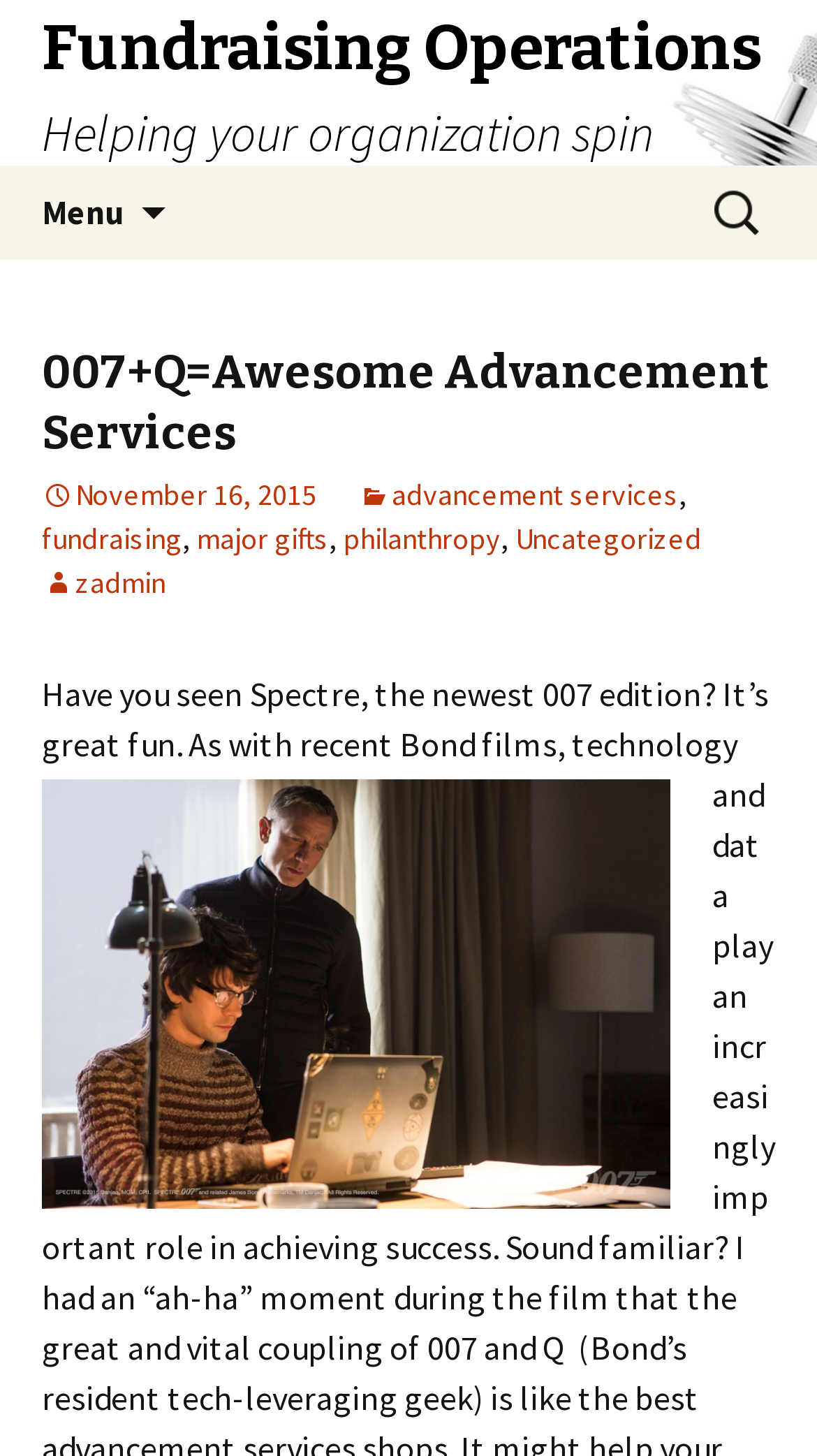Kindly provide the bounding box coordinates of the section you need to click on to fulfill the given instruction: "View 'Advancement Services and 007' image".

[0.051, 0.536, 0.821, 0.83]